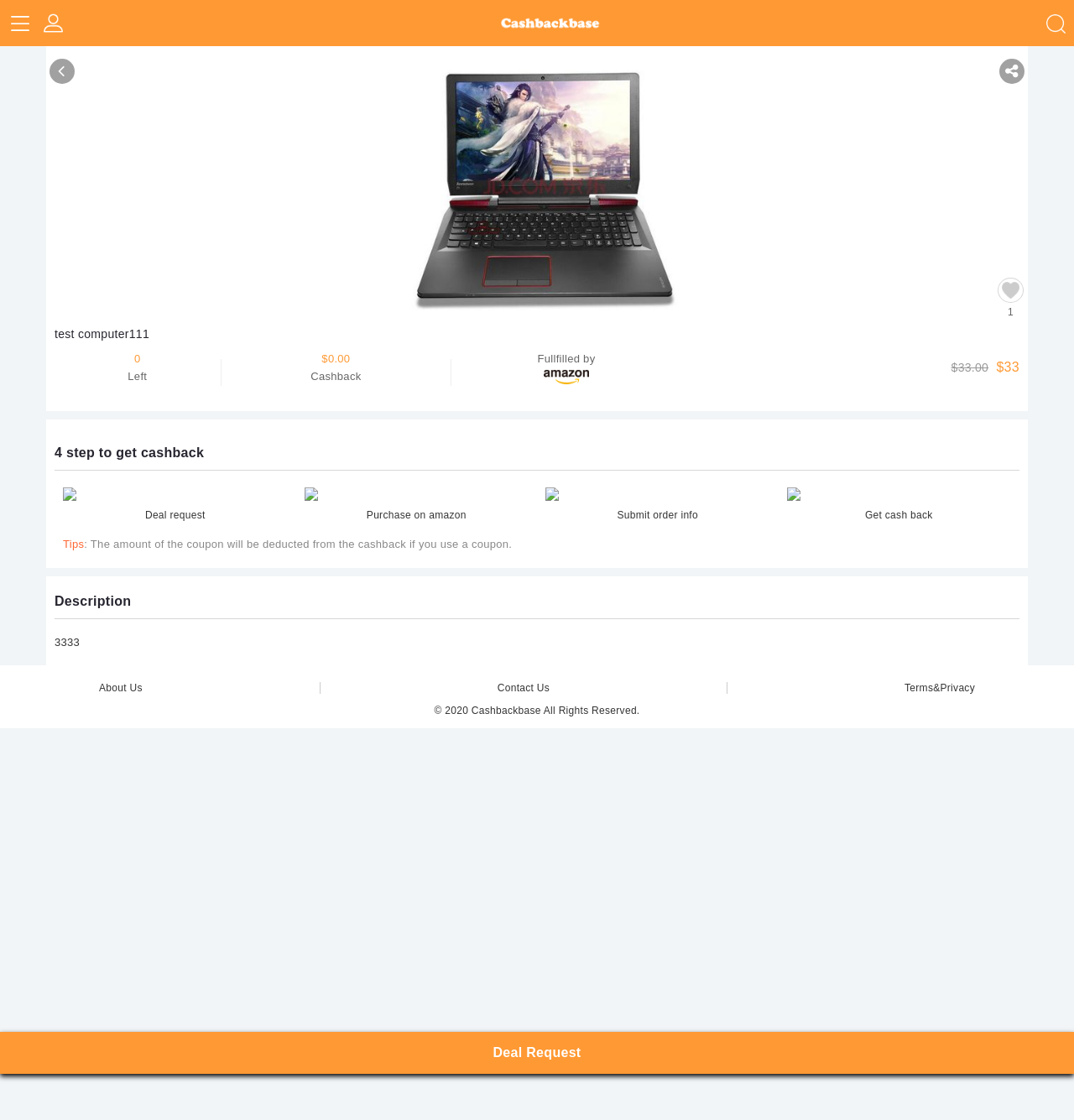Find the coordinates for the bounding box of the element with this description: "About Us".

[0.092, 0.609, 0.133, 0.62]